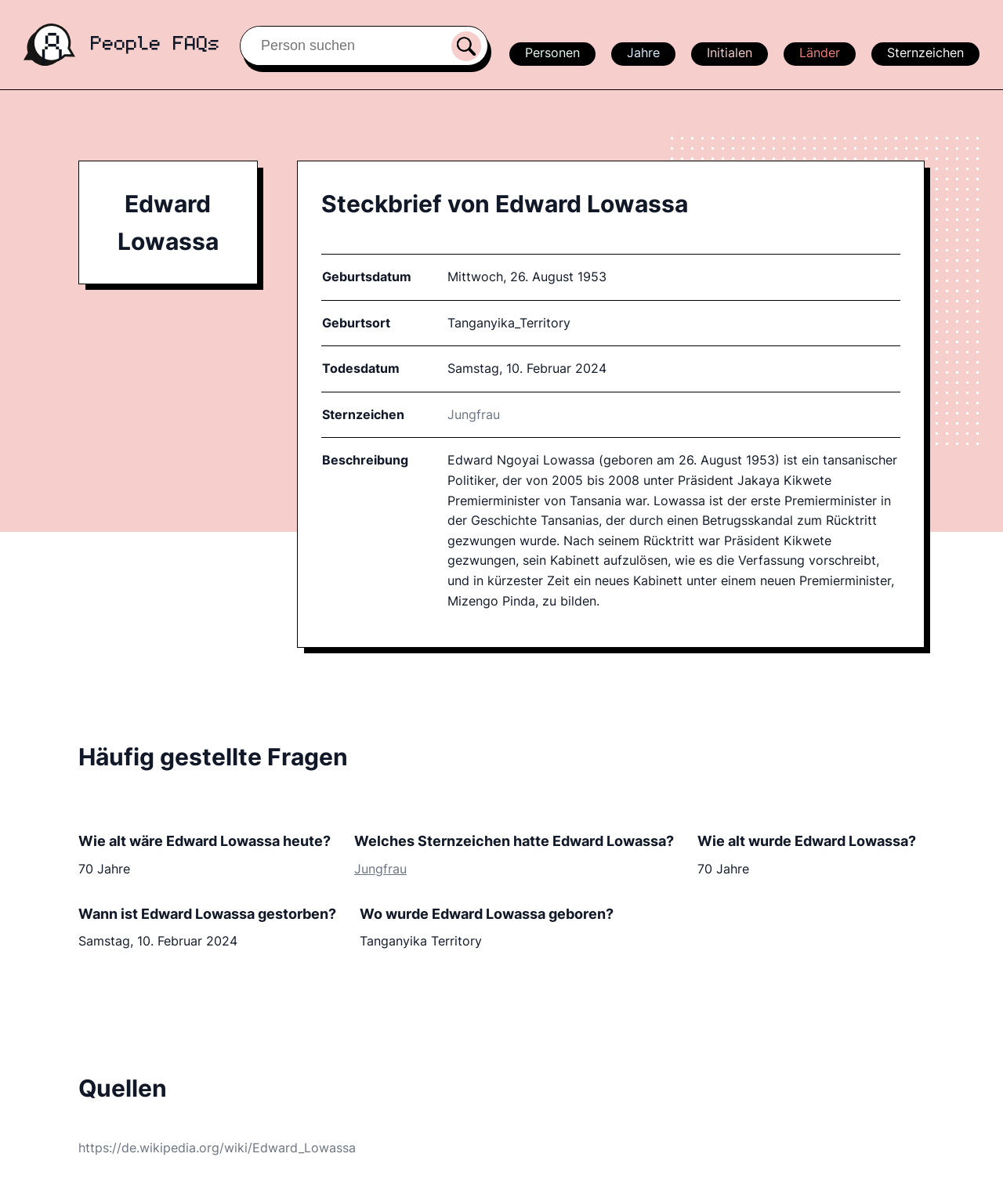Generate a thorough explanation of the webpage's elements.

The webpage is about Edward Lowassa, a Tanzanian politician who served as Prime Minister from 2005 to 2008. At the top of the page, there is a search bar with a button and an image. Below the search bar, there are five links labeled "Personen", "Jahre", "Initialen", "Länder", and "Sternzeichen". 

The main content of the page is divided into two sections. The first section is a table with five rows, each containing information about Edward Lowassa. The table headers are "Geburtsdatum", "Geburtsort", "Todesdatum", "Sternzeichen", and "Beschreibung". The corresponding values are "Mittwoch, 26. August 1953", "Tanganyika Territory", "Samstag, 10. Februar 2024", "Jungfrau", and a brief biography of Edward Lowassa.

The second section is a list of frequently asked questions about Edward Lowassa. The questions are "Wie alt wäre Edward Lowassa heute?", "Welches Sternzeichen hatte Edward Lowassa?", "Wie alt wurde Edward Lowassa?", "Wann ist Edward Lowassa gestorben?", and "Wo wurde Edward Lowassa geboren?". The answers are "70 Jahre", "Jungfrau", "70 Jahre", "Samstag, 10. Februar 2024", and "Tanganyika Territory", respectively.

At the bottom of the page, there is a section labeled "Quellen" with a link to Edward Lowassa's Wikipedia page.